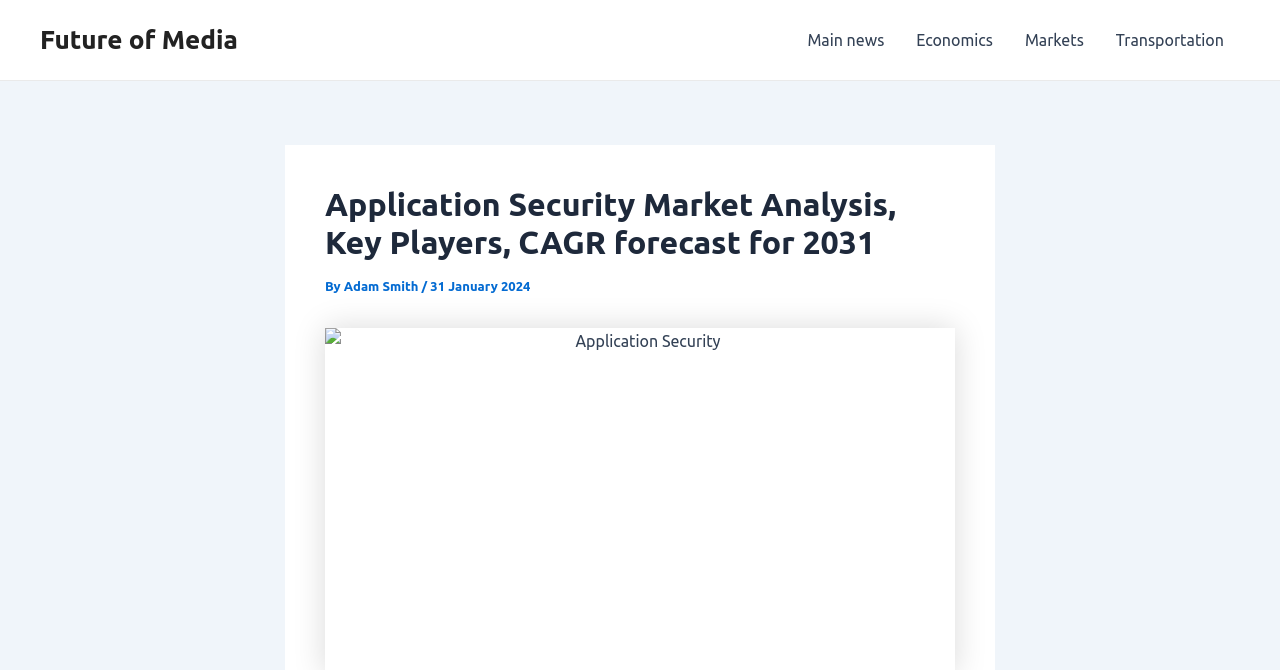What is the date of the article?
Can you provide a detailed and comprehensive answer to the question?

I found the date of the article by looking at the header section of the webpage, where it says '31 January 2024'.